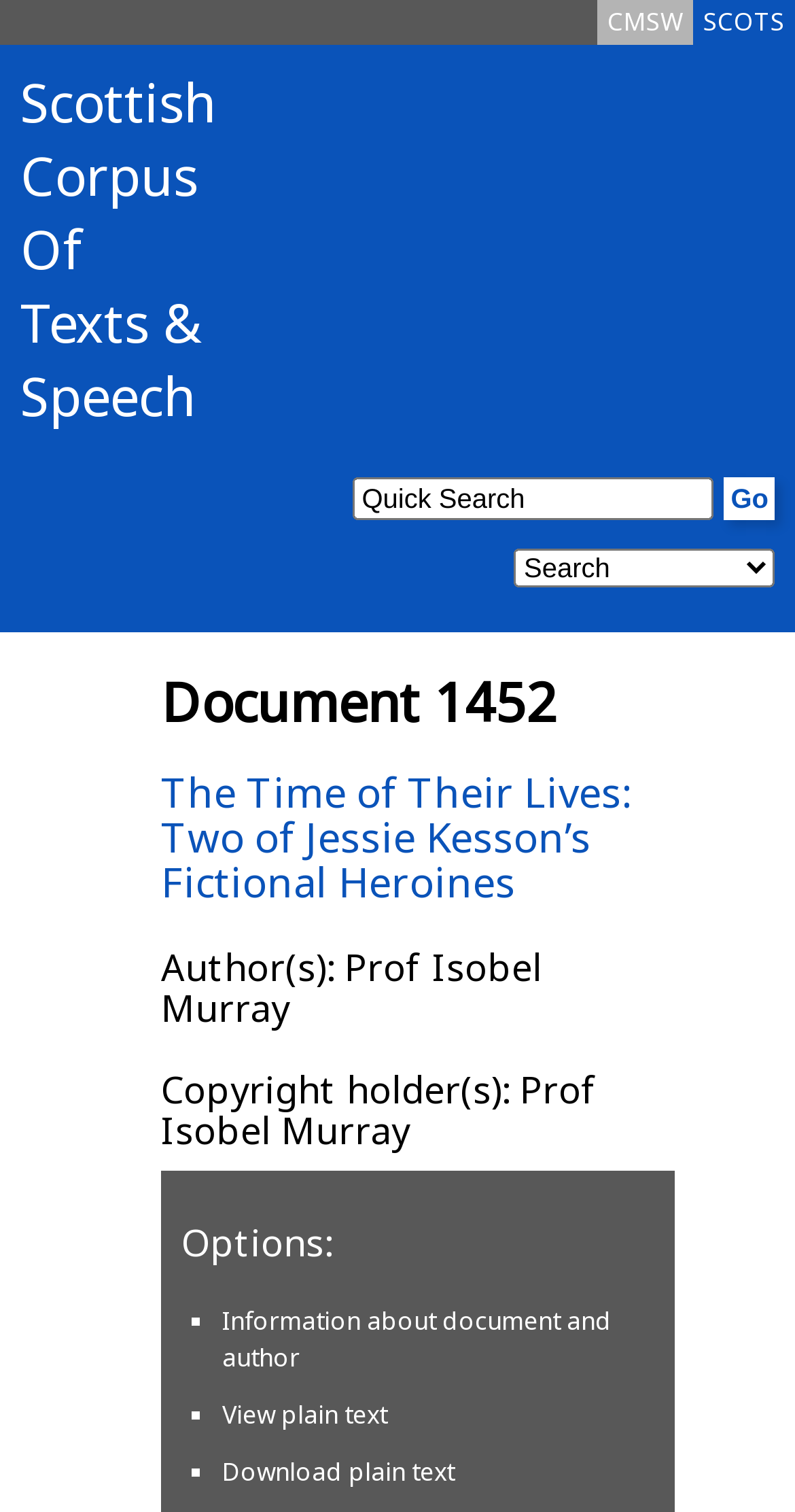Please indicate the bounding box coordinates of the element's region to be clicked to achieve the instruction: "Select an option from the dropdown menu". Provide the coordinates as four float numbers between 0 and 1, i.e., [left, top, right, bottom].

[0.646, 0.363, 0.974, 0.388]